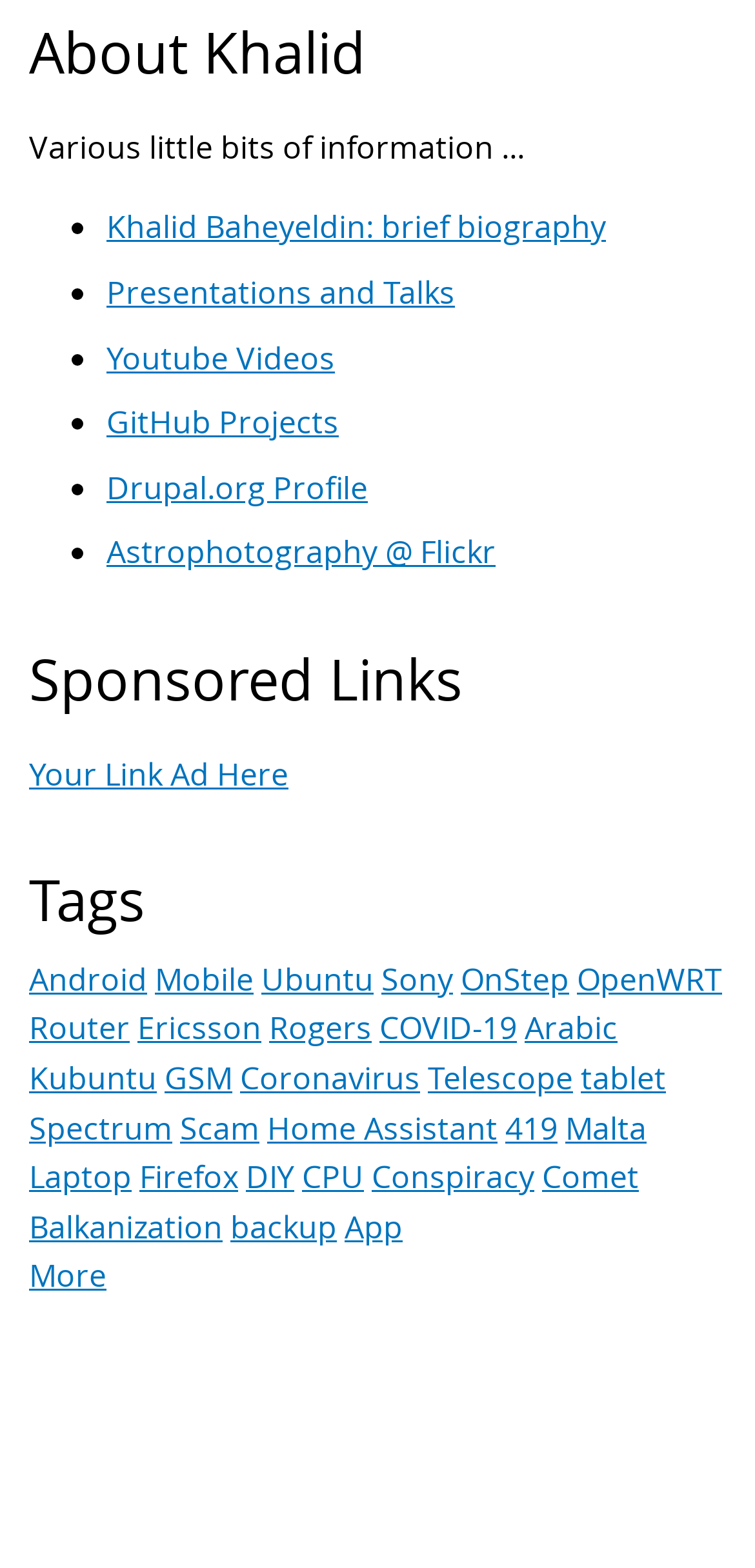Answer the question using only a single word or phrase: 
What are the categories of links listed on this webpage?

Biography, Presentations, Youtube Videos, GitHub Projects, etc.